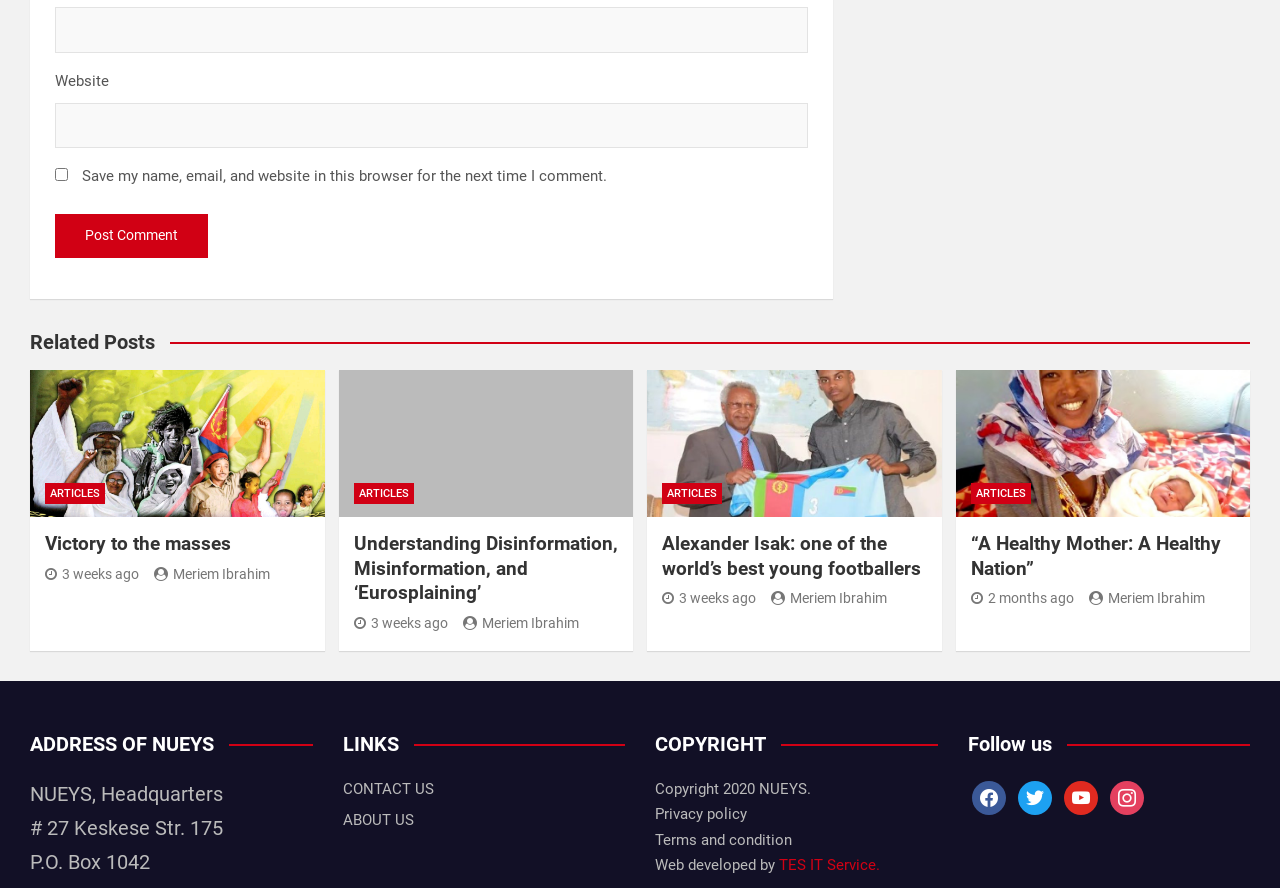Please identify the bounding box coordinates of where to click in order to follow the instruction: "Visit related post".

[0.023, 0.416, 0.254, 0.582]